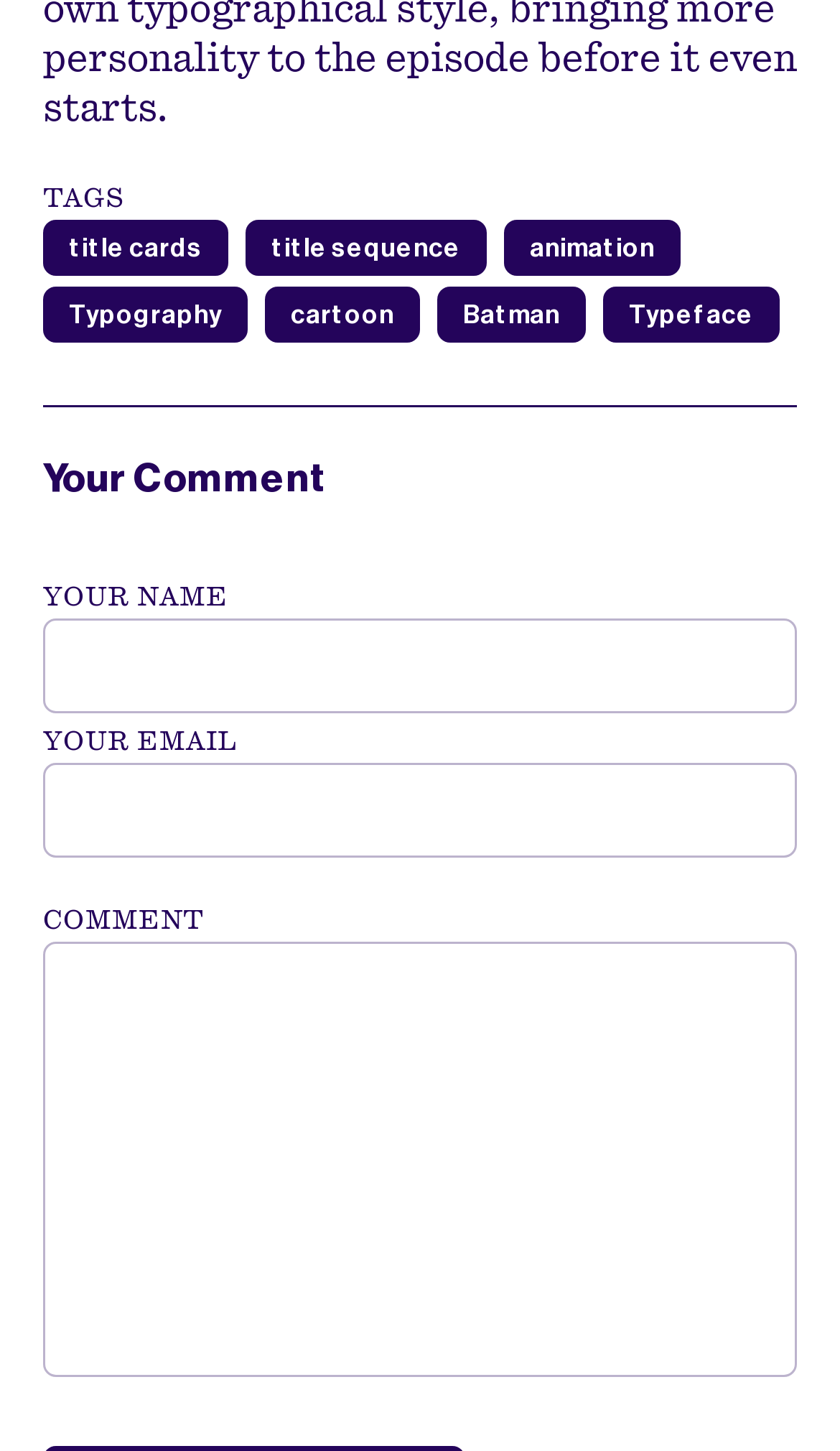Please answer the following question using a single word or phrase: 
What is the type of the 'COMMENT' element?

StaticText